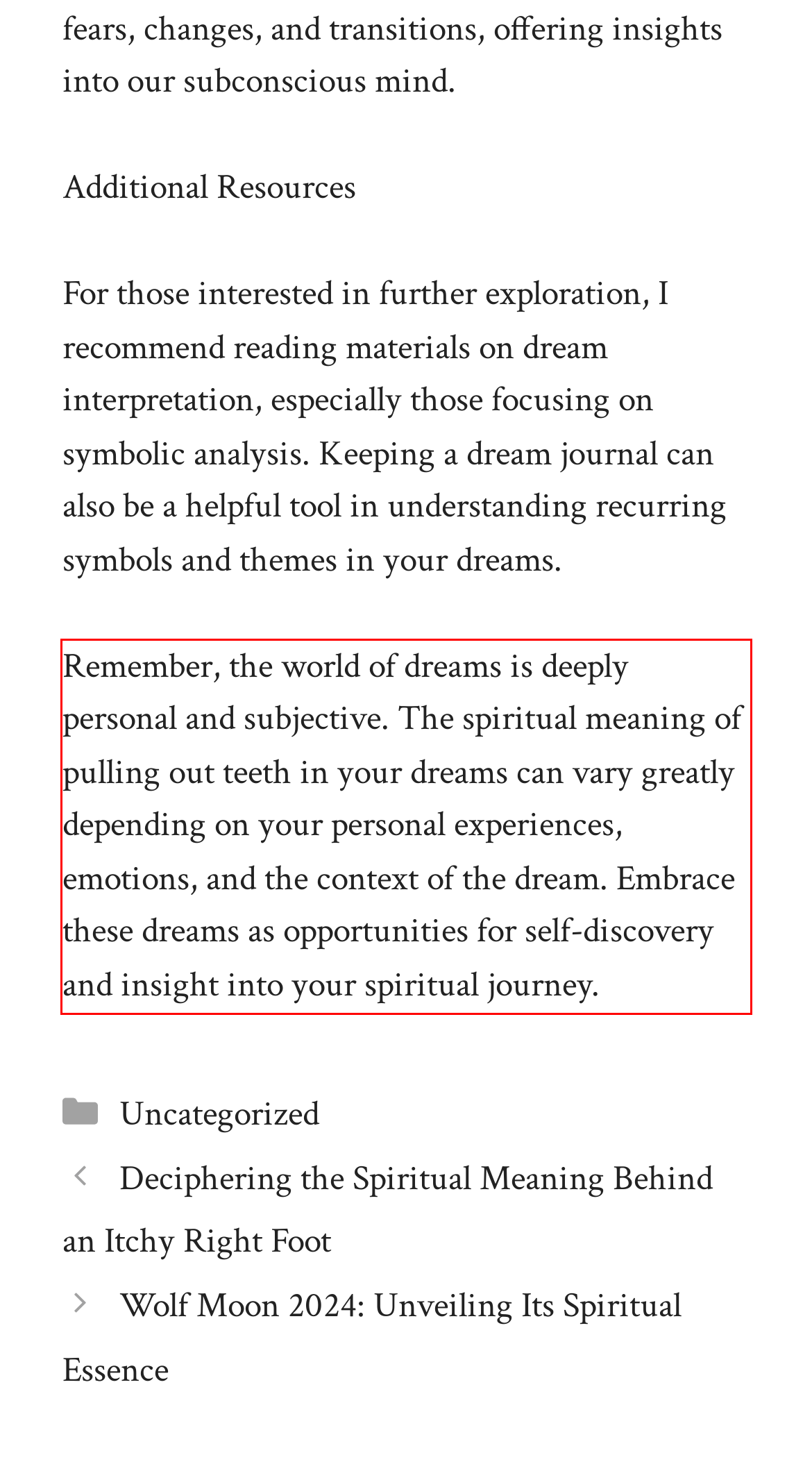Using the provided webpage screenshot, recognize the text content in the area marked by the red bounding box.

Remember, the world of dreams is deeply personal and subjective. The spiritual meaning of pulling out teeth in your dreams can vary greatly depending on your personal experiences, emotions, and the context of the dream. Embrace these dreams as opportunities for self-discovery and insight into your spiritual journey.